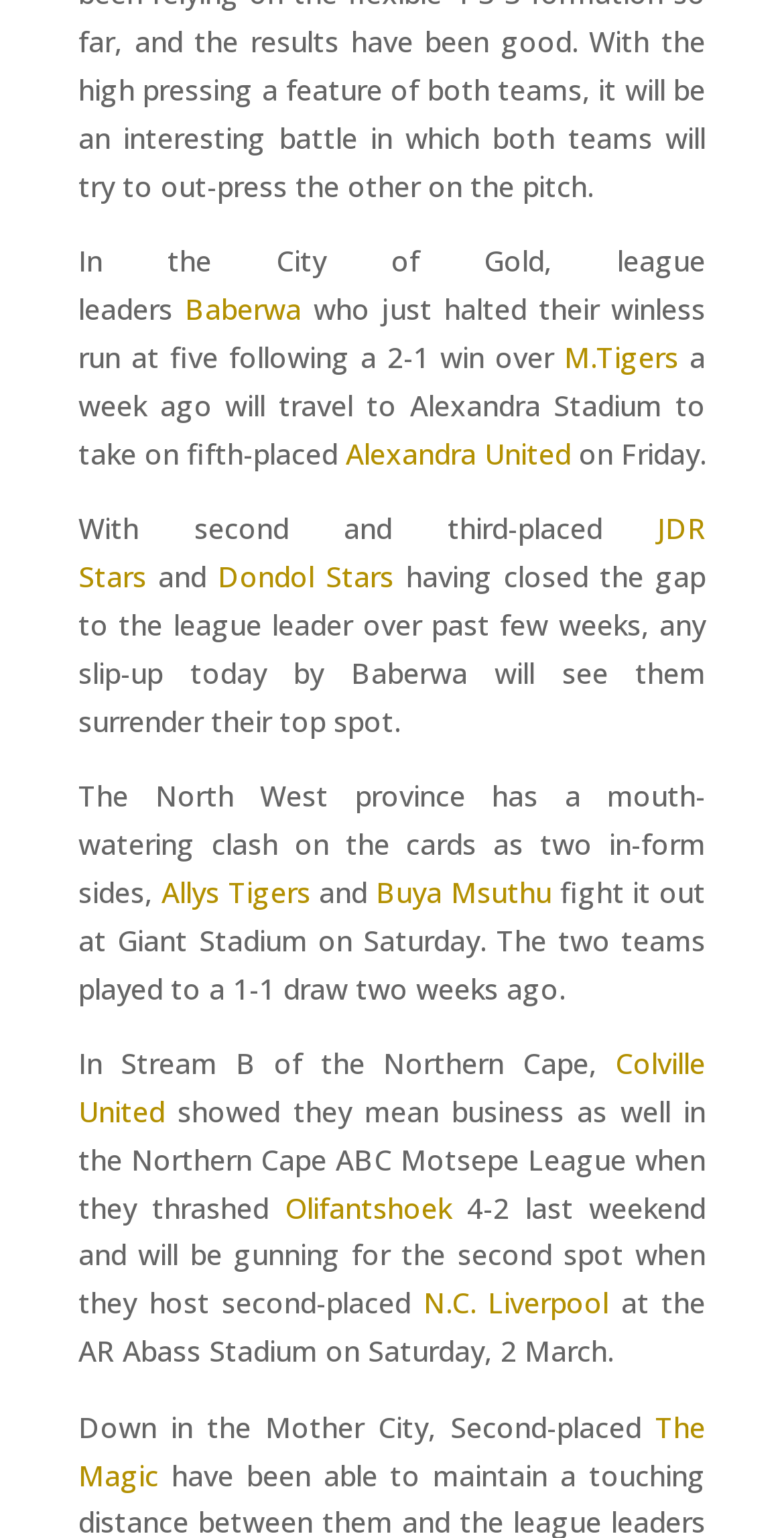Determine the bounding box coordinates for the region that must be clicked to execute the following instruction: "Check JDR Stars".

[0.1, 0.331, 0.9, 0.387]